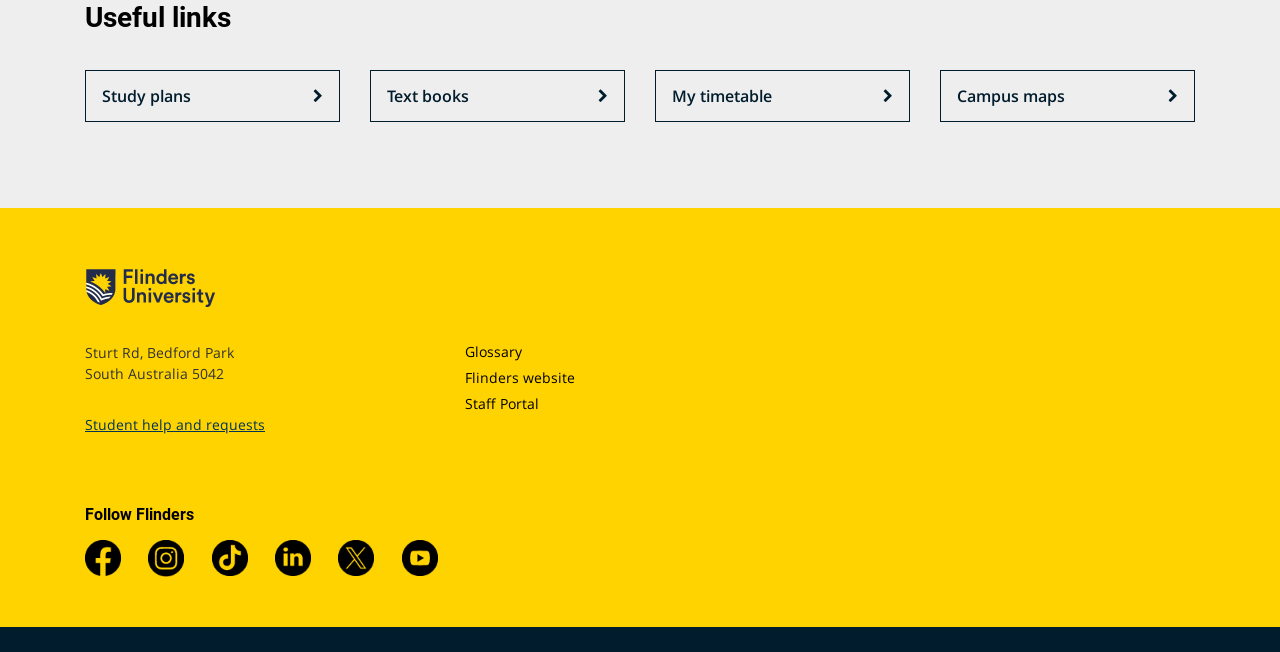Please provide the bounding box coordinates for the element that needs to be clicked to perform the instruction: "Go to the Home page". The coordinates must consist of four float numbers between 0 and 1, formatted as [left, top, right, bottom].

None